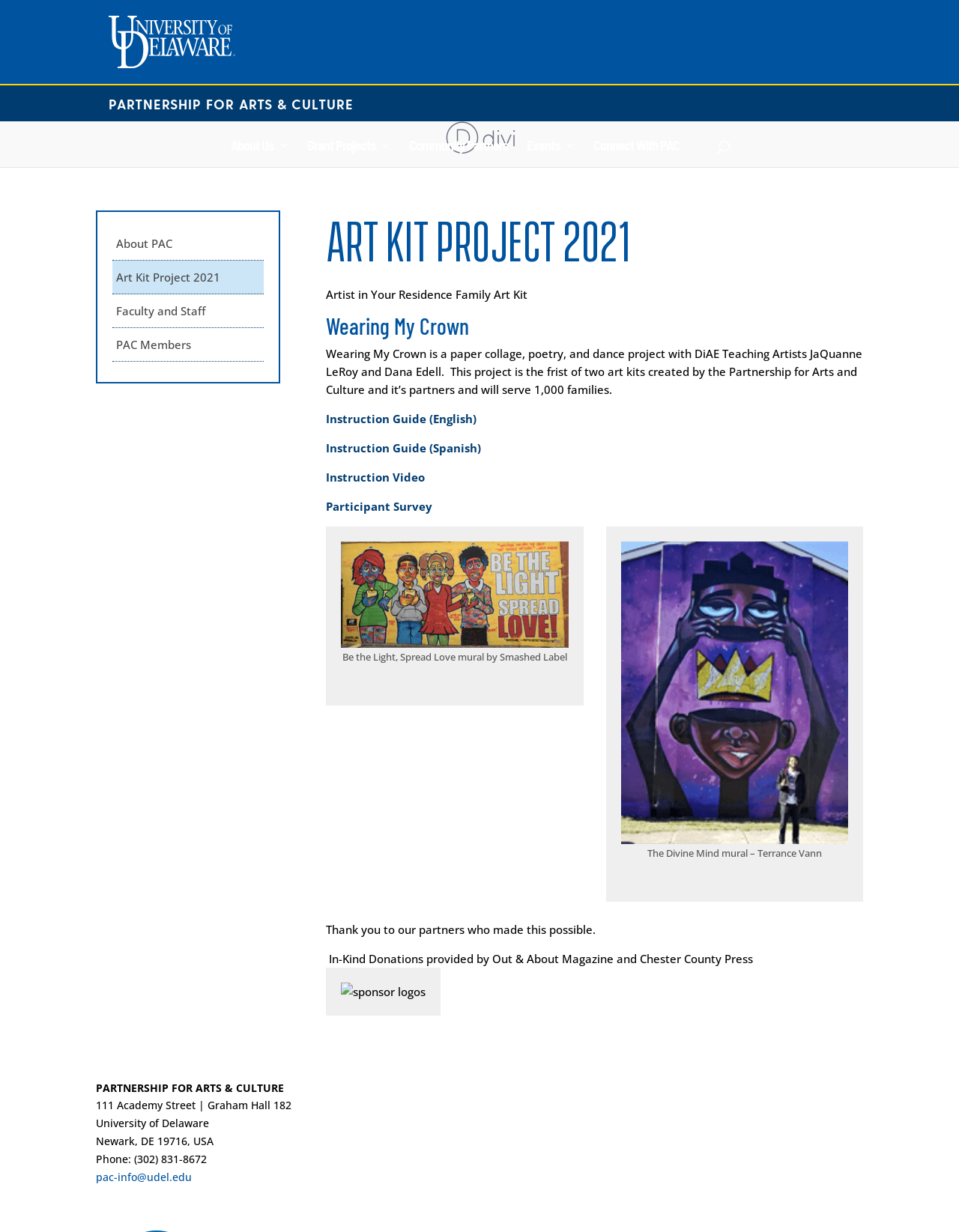Create a detailed narrative of the webpage’s visual and textual elements.

The webpage is about the "Art Kit Project 2021" by the Partnership for Arts & Culture. At the top, there is a banner with a University of Delaware logo and a link to the university's home page. Next to it, there is another banner with a Partnership for Arts & Culture logo and a link to their home page. Below these banners, there are five navigation links: "About Us", "Grant Projects", "Community Partners", "Events", and "Connect With PAC".

The main content of the page is an article about the "Art Kit Project 2021". It starts with a heading "Art Kit Project 2021" and a subheading "Artist in Your Residence Family Art Kit". Below this, there is a paragraph describing the project "Wearing My Crown", which is a paper collage, poetry, and dance project. The project is a collaboration between the Partnership for Arts and Culture and its partners, and it will serve 1,000 families.

Under the project description, there are four links: "Instruction Guide (English)", "Instruction Guide (Spanish)", "Instruction Video", and "Participant Survey". Next to these links, there are two figures with captions. The first figure is a mural called "Be the Light, Spread Love" by Smashed Label, and the second figure is a mural called "The Divine Mind" by Terrance Vann.

Below the figures, there is a heading and a paragraph thanking the partners who made the project possible. The paragraph mentions that in-kind donations were provided by Out & About Magazine and Chester County Press. Next to this paragraph, there is a figure with sponsor logos.

At the bottom of the page, there are several links to other pages, including "About PAC", "Art Kit Project 2021", "Faculty and Staff", and "PAC Members". Finally, there is a footer section with the Partnership for Arts & Culture's contact information, including their address, phone number, and email address.